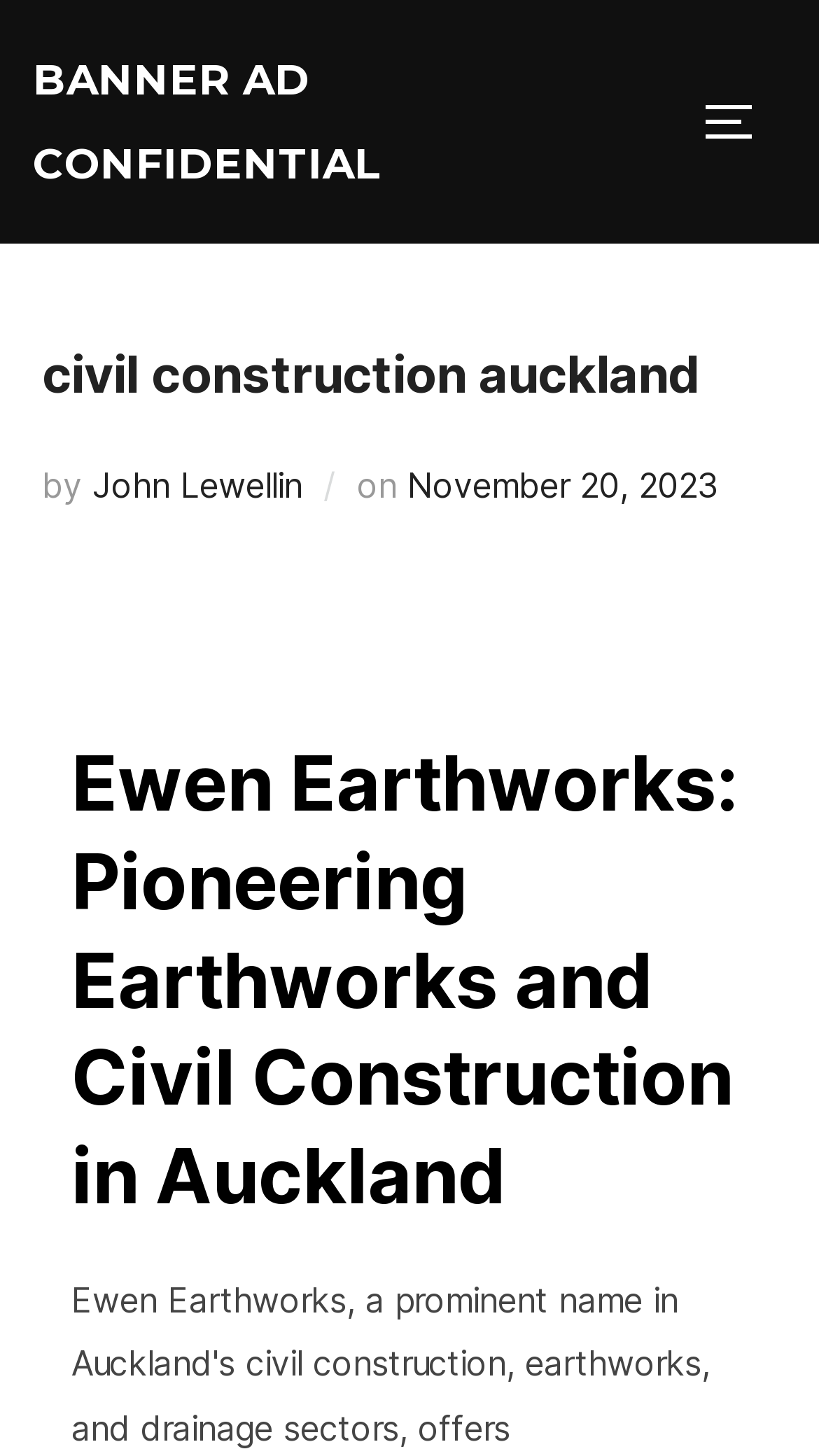Based on the description "John Lewellin", find the bounding box of the specified UI element.

[0.113, 0.319, 0.369, 0.348]